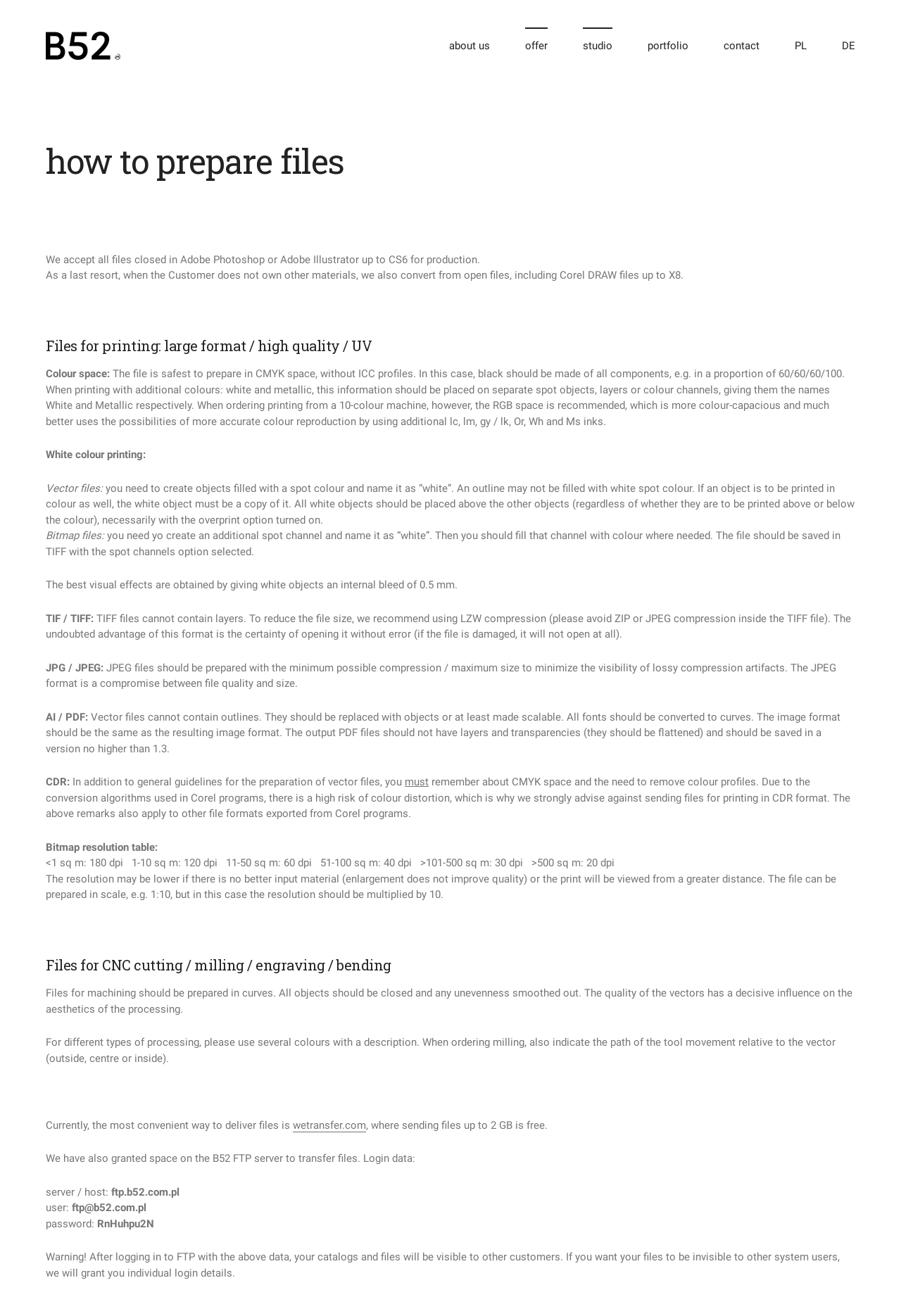Identify the bounding box coordinates of the HTML element based on this description: "about us".

[0.498, 0.024, 0.544, 0.045]